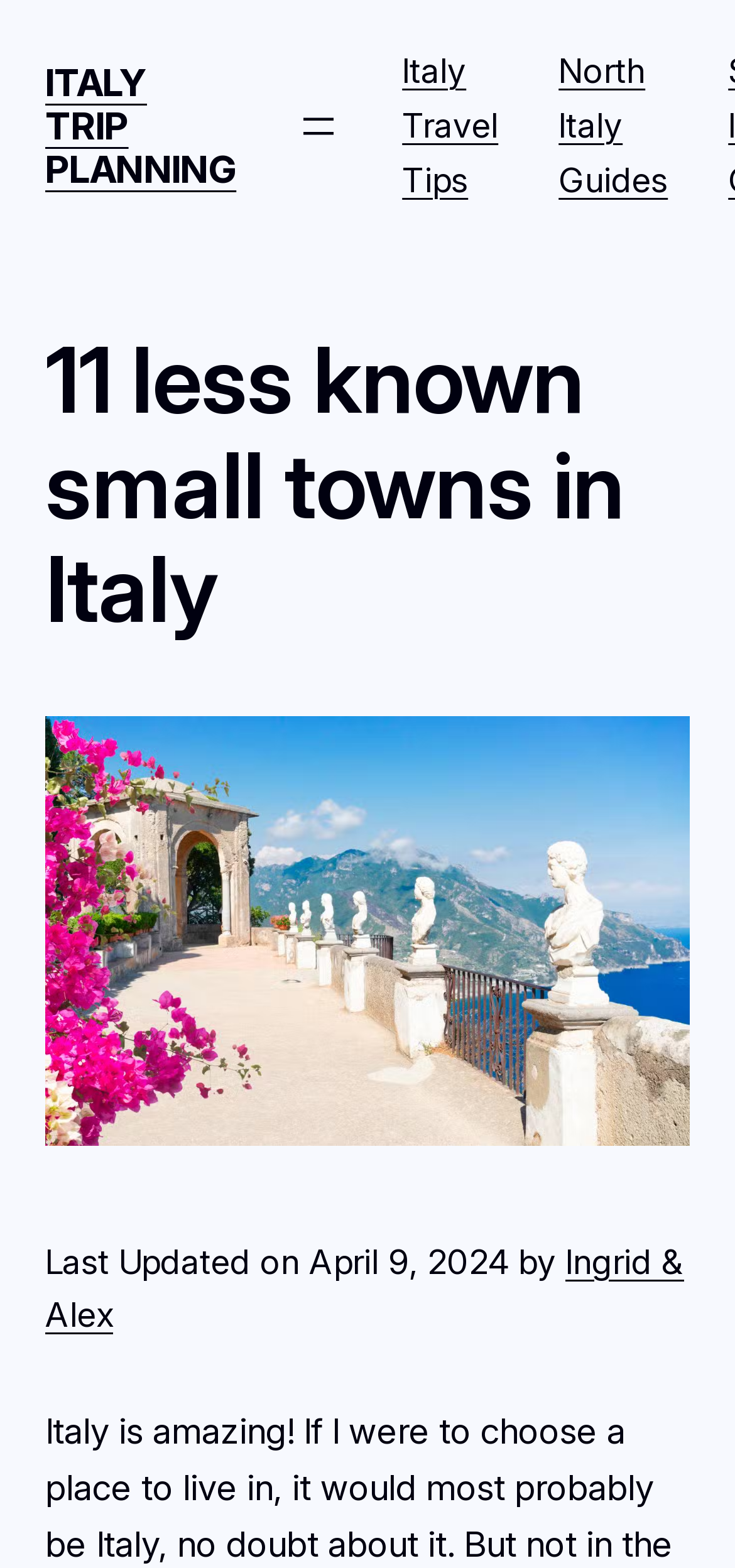Generate the text content of the main headline of the webpage.

ITALY TRIP PLANNING